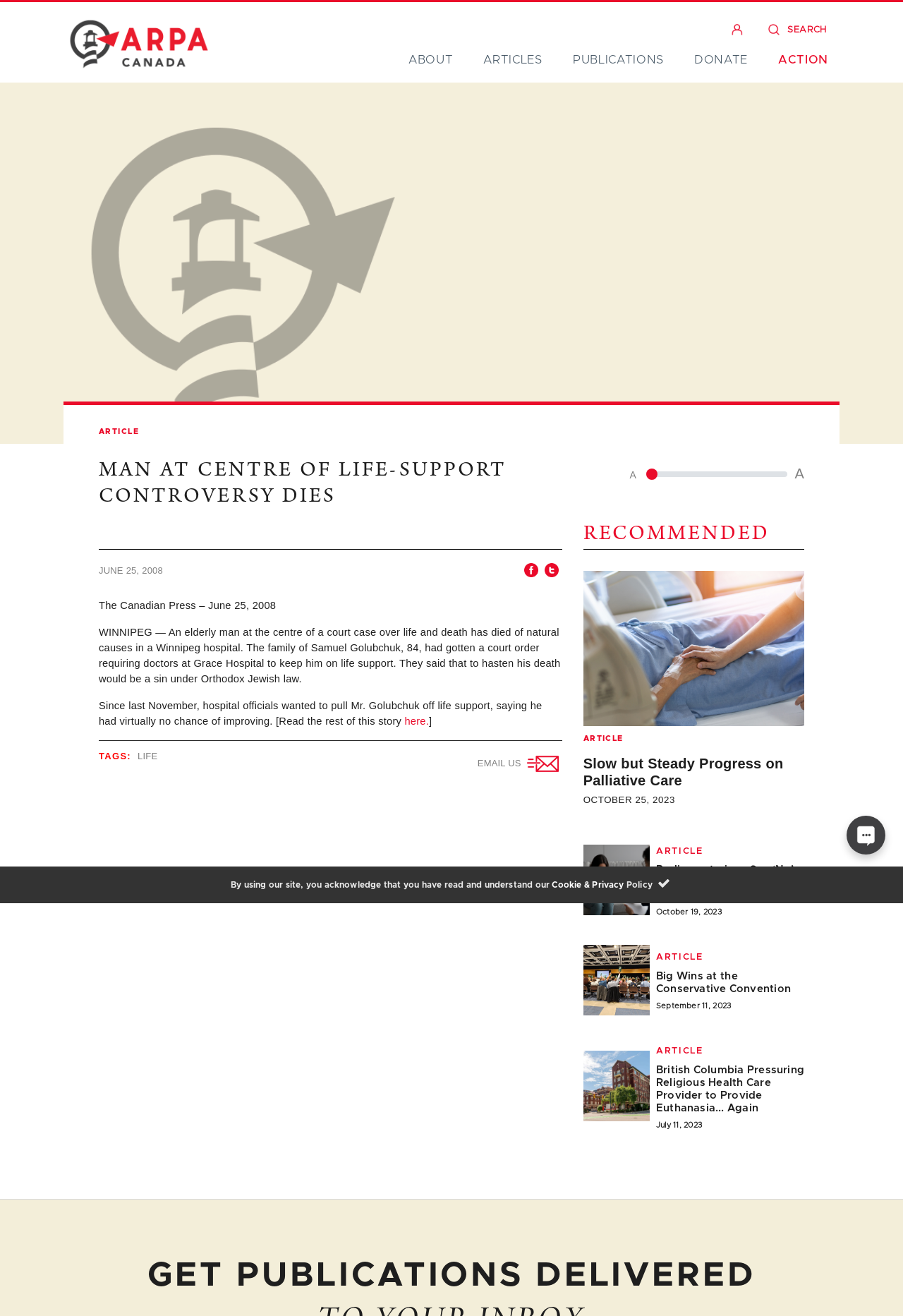What is the purpose of the 'SEARCH' button?
Please ensure your answer to the question is detailed and covers all necessary aspects.

The 'SEARCH' button is likely used to search for specific content on the website, allowing users to find relevant articles or information quickly.